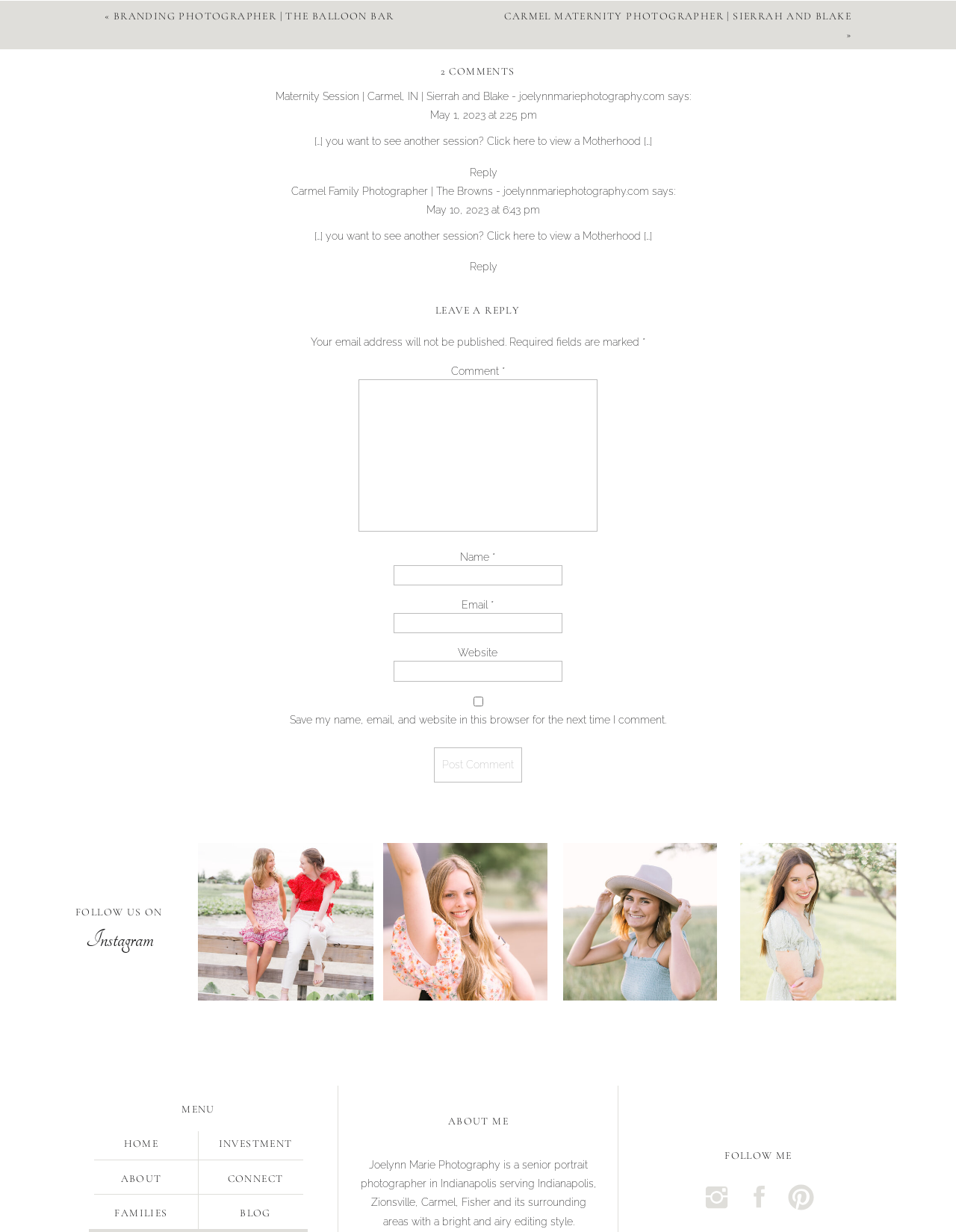Determine the bounding box coordinates of the clickable element necessary to fulfill the instruction: "Leave a reply". Provide the coordinates as four float numbers within the 0 to 1 range, i.e., [left, top, right, bottom].

[0.184, 0.244, 0.816, 0.259]